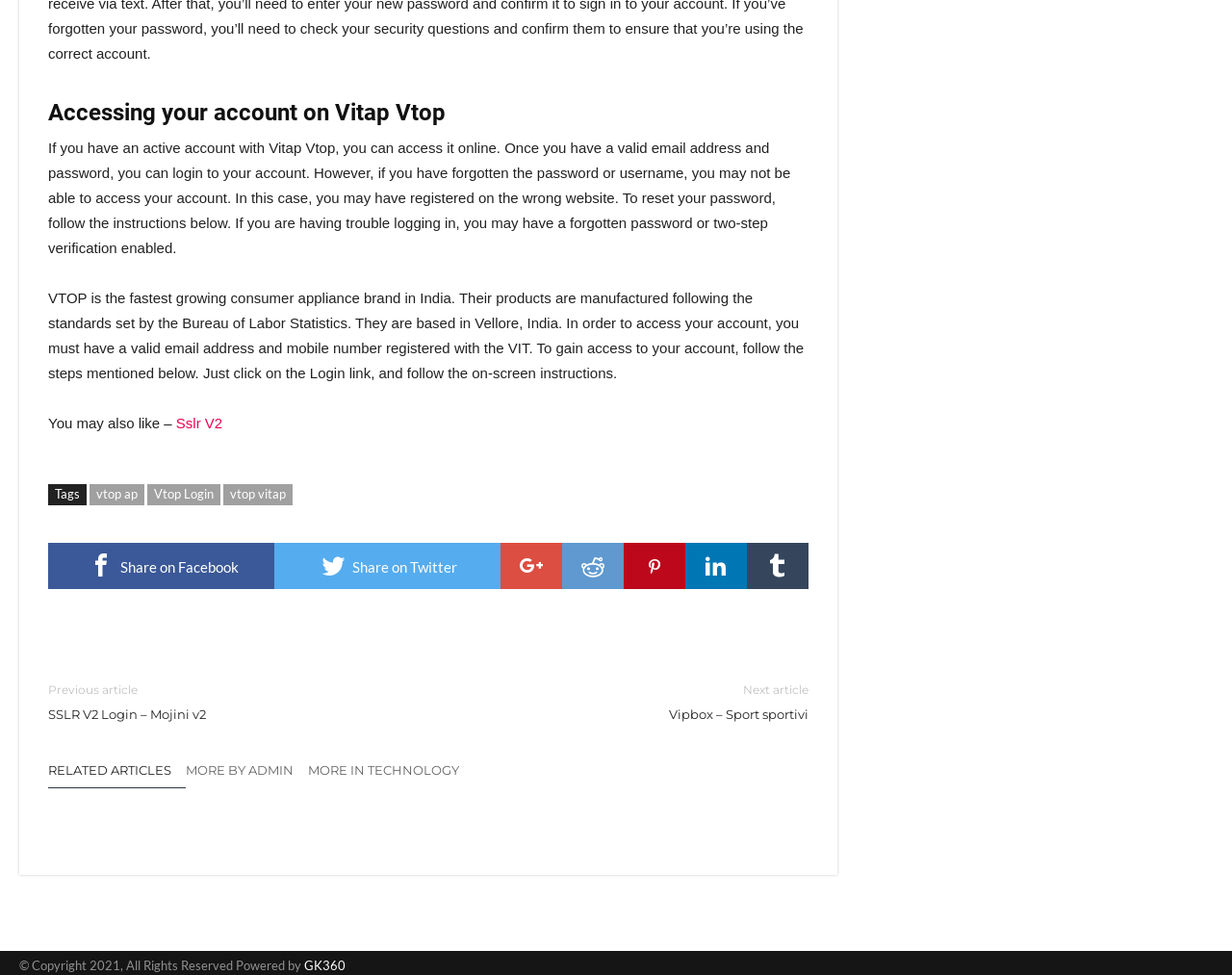How many social media platforms are available for sharing?
Provide a short answer using one word or a brief phrase based on the image.

8